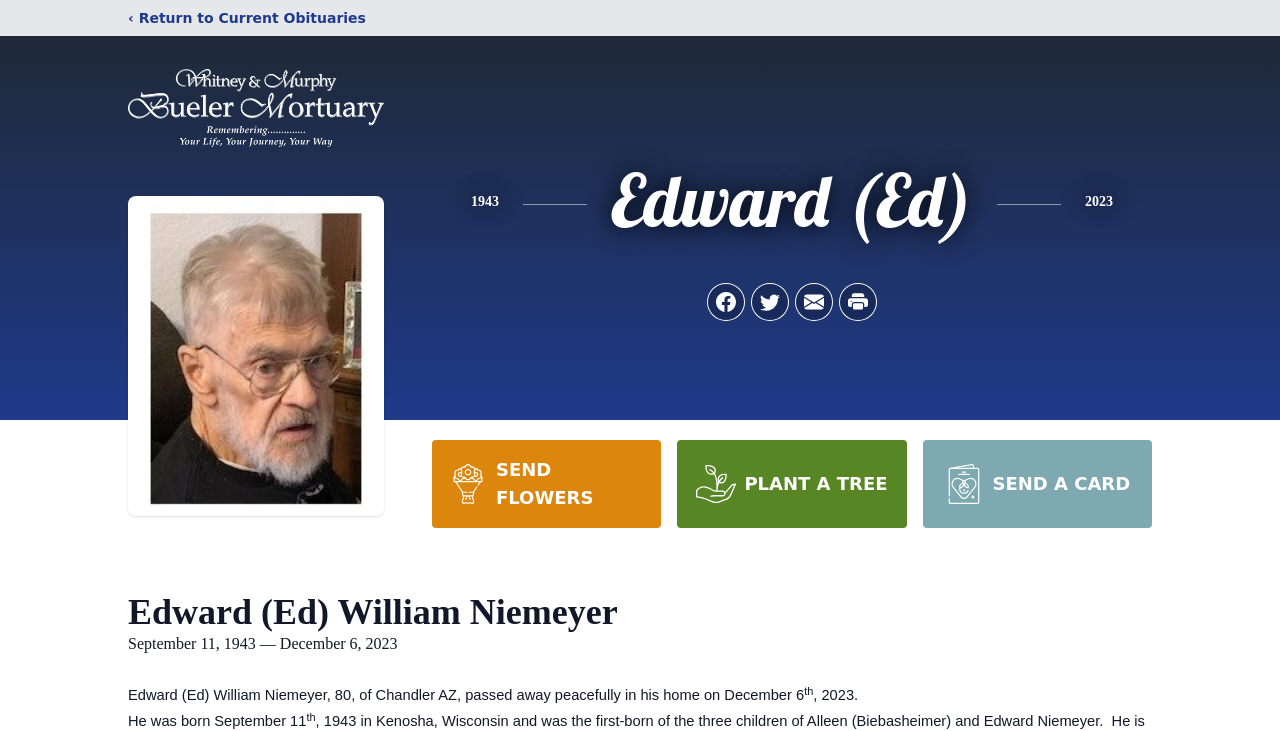Using the description "aria-label="Share on Twitter"", predict the bounding box of the relevant HTML element.

[0.588, 0.389, 0.616, 0.438]